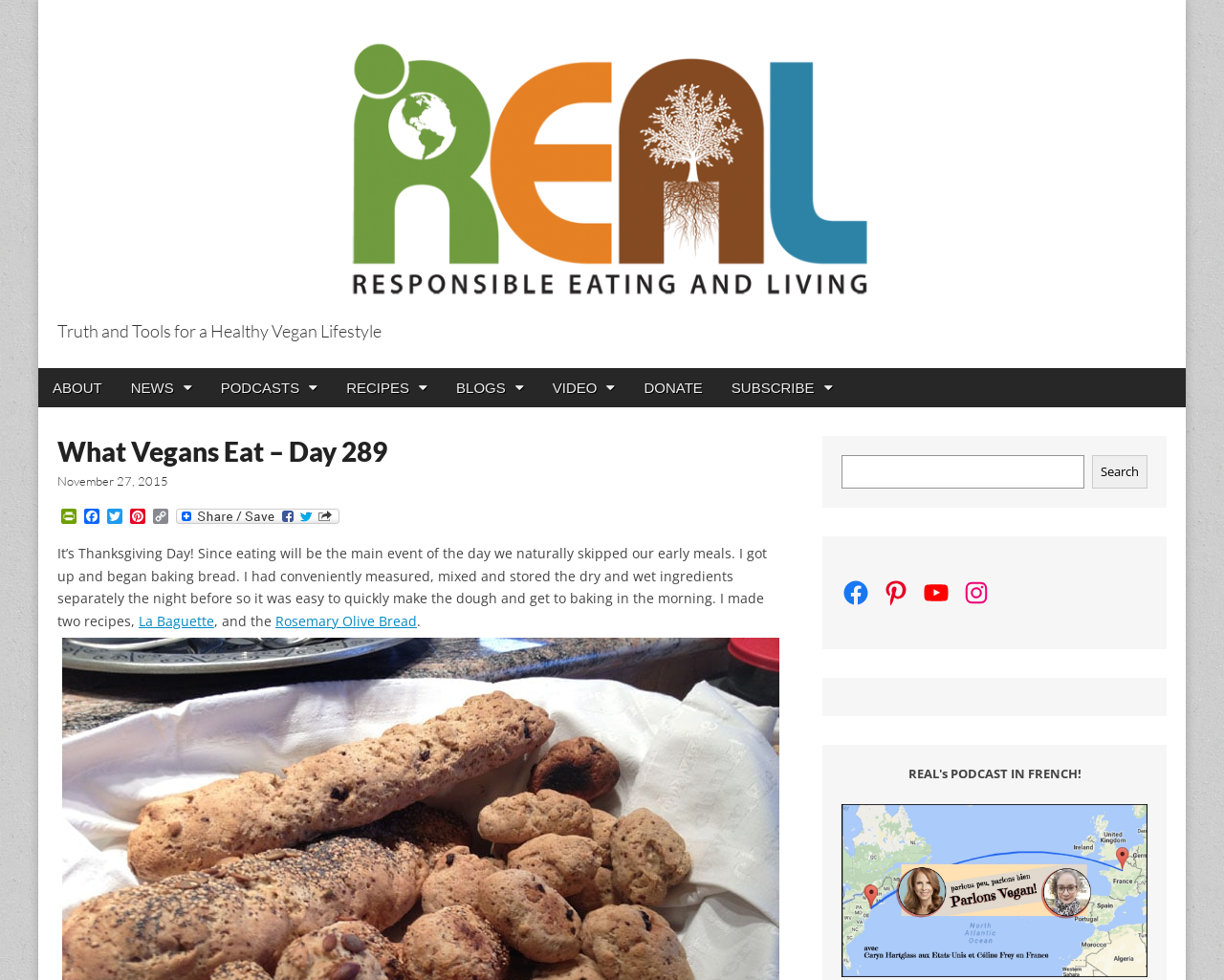How many images are in the footer section?
Using the image provided, answer with just one word or phrase.

1